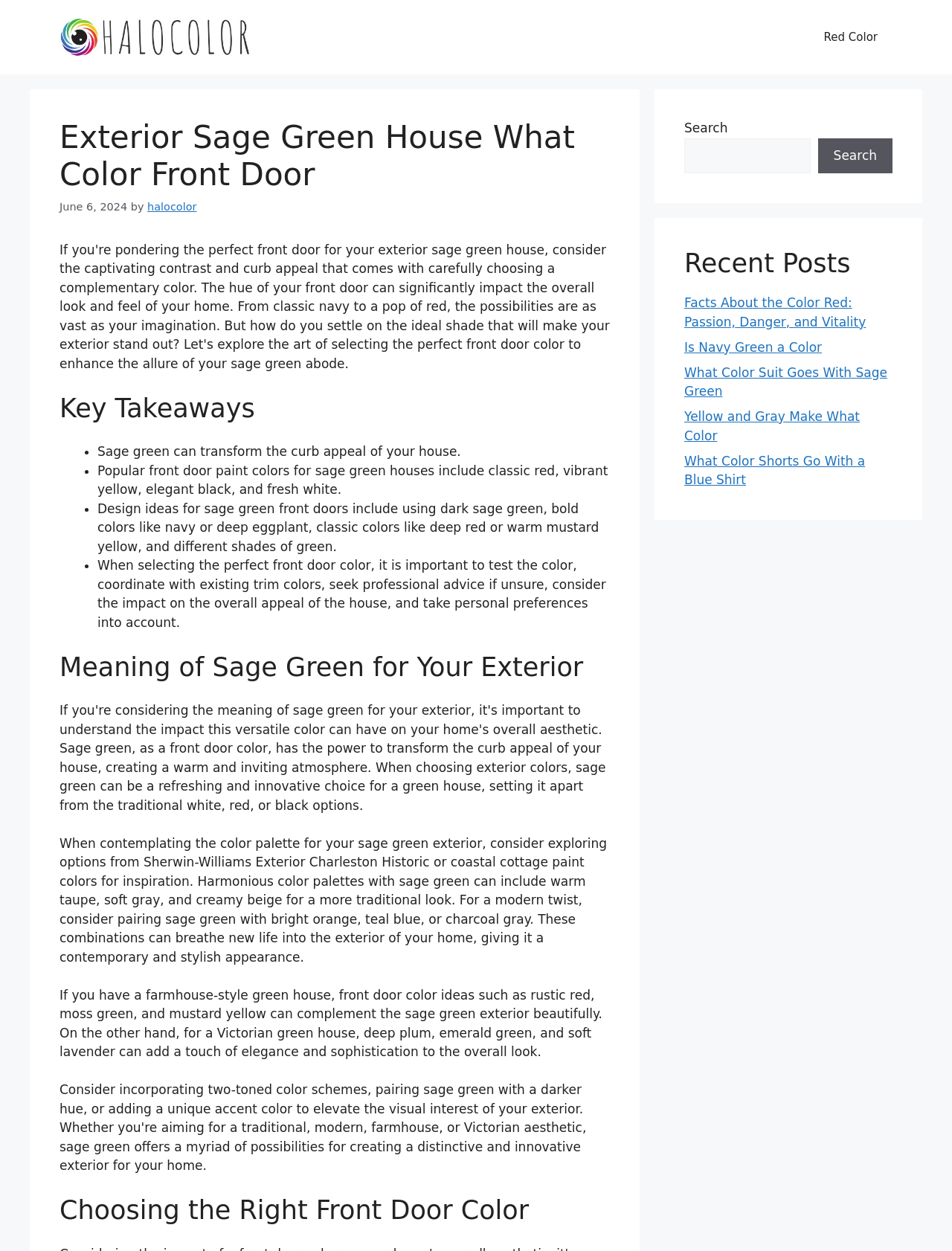Determine the bounding box coordinates of the clickable element to complete this instruction: "Check the recent posts". Provide the coordinates in the format of four float numbers between 0 and 1, [left, top, right, bottom].

[0.719, 0.198, 0.938, 0.223]